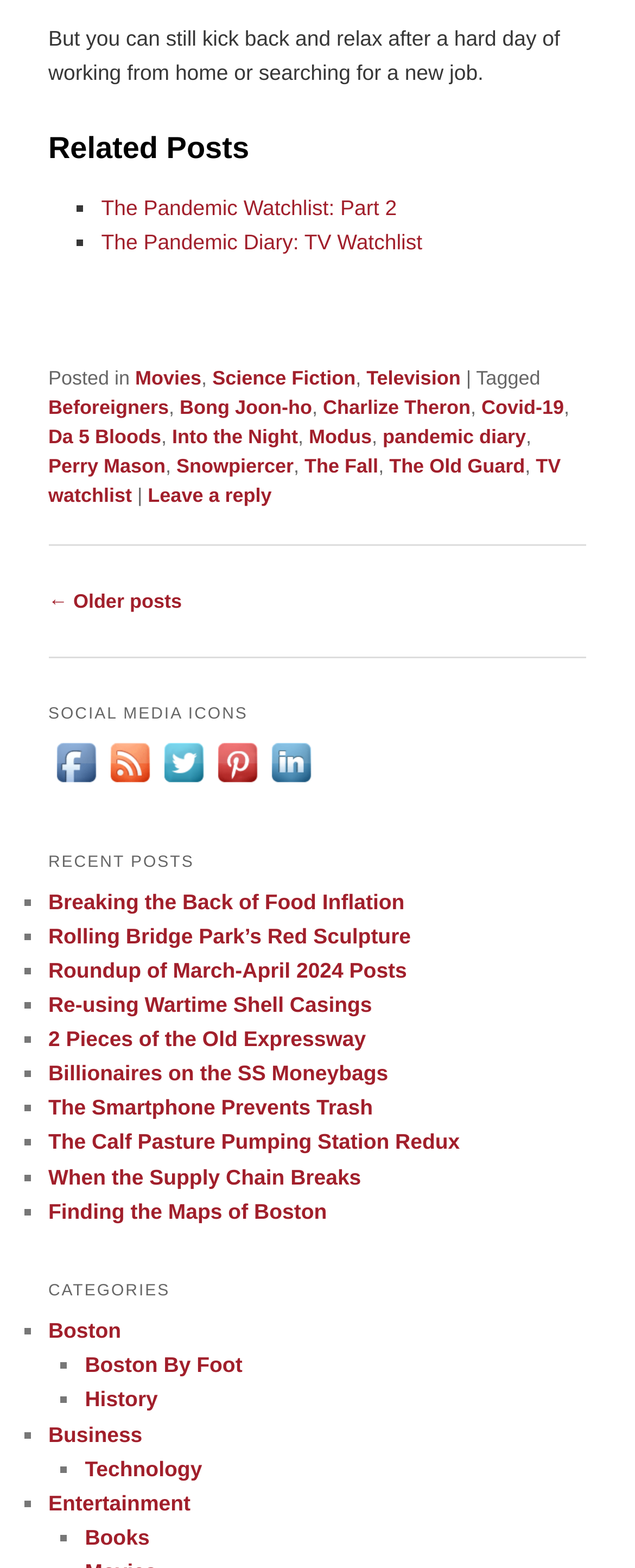What categories are available?
Give a comprehensive and detailed explanation for the question.

I looked at the 'CATEGORIES' section and found multiple categories listed, including 'Boston', 'Boston By Foot', 'History', 'Business', and 'Technology'.